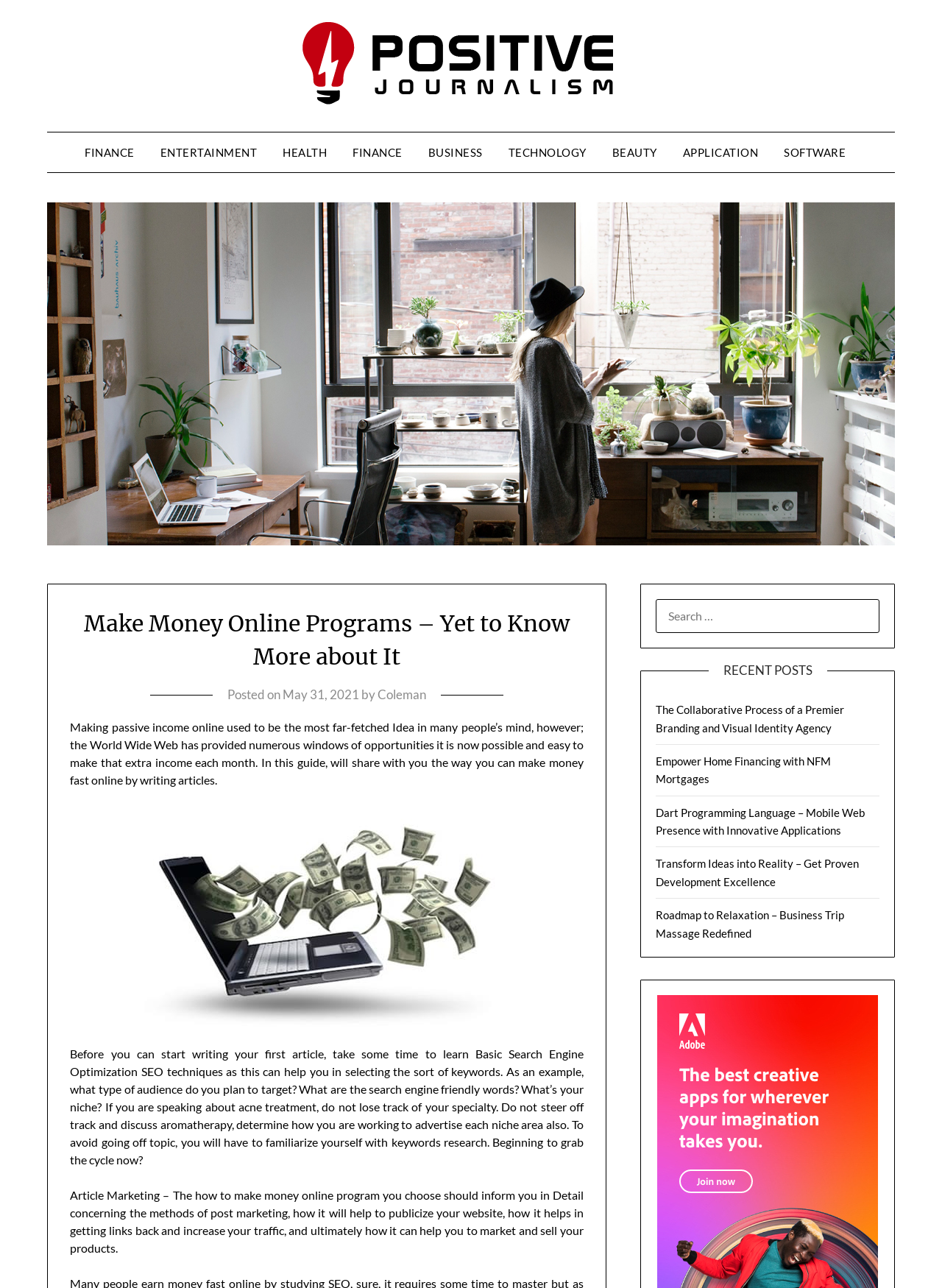Find the bounding box of the UI element described as follows: "May 31, 2021June 1, 2021".

[0.3, 0.533, 0.381, 0.545]